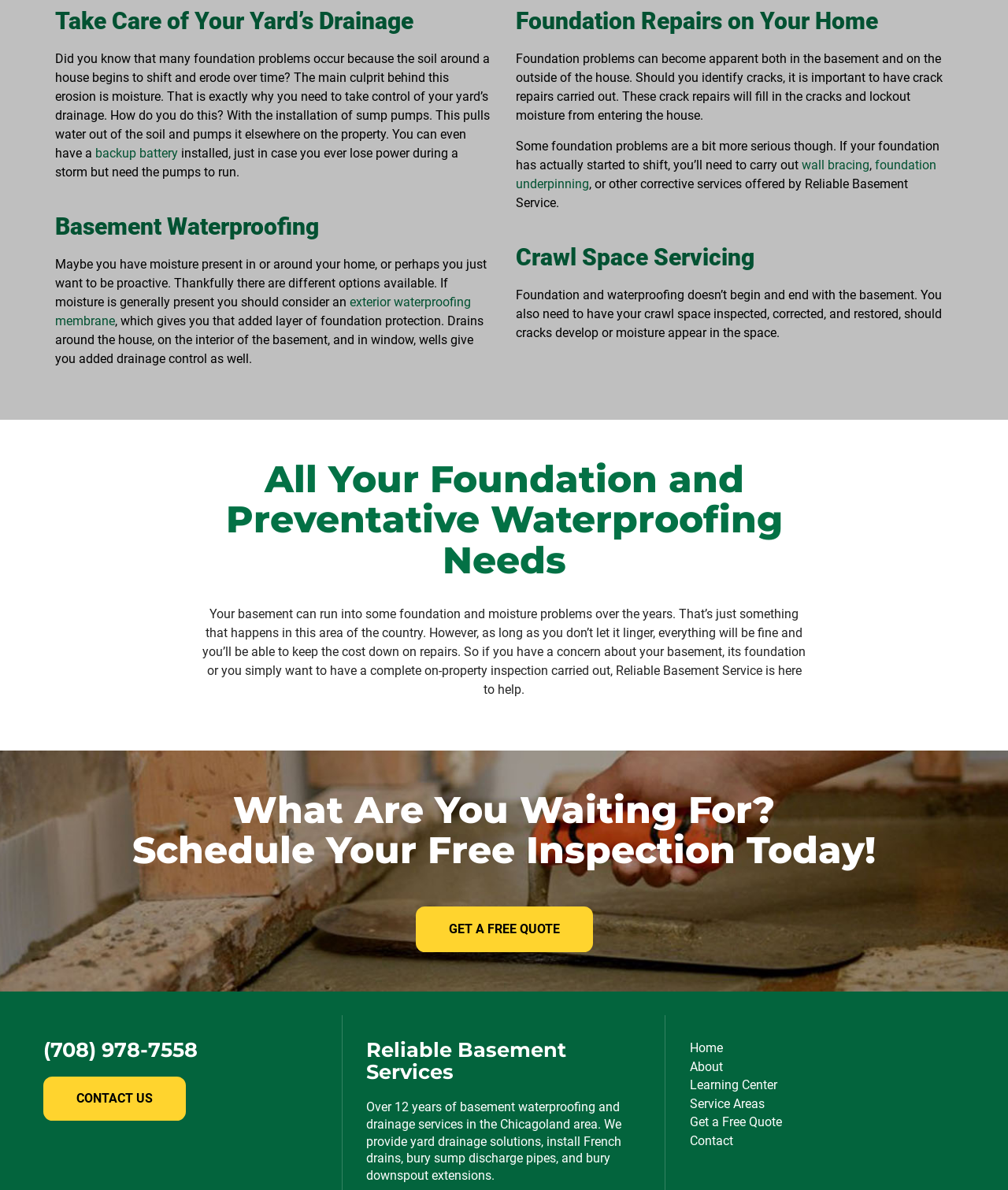Predict the bounding box coordinates of the area that should be clicked to accomplish the following instruction: "Learn more about 'backup battery'". The bounding box coordinates should consist of four float numbers between 0 and 1, i.e., [left, top, right, bottom].

[0.095, 0.122, 0.177, 0.135]